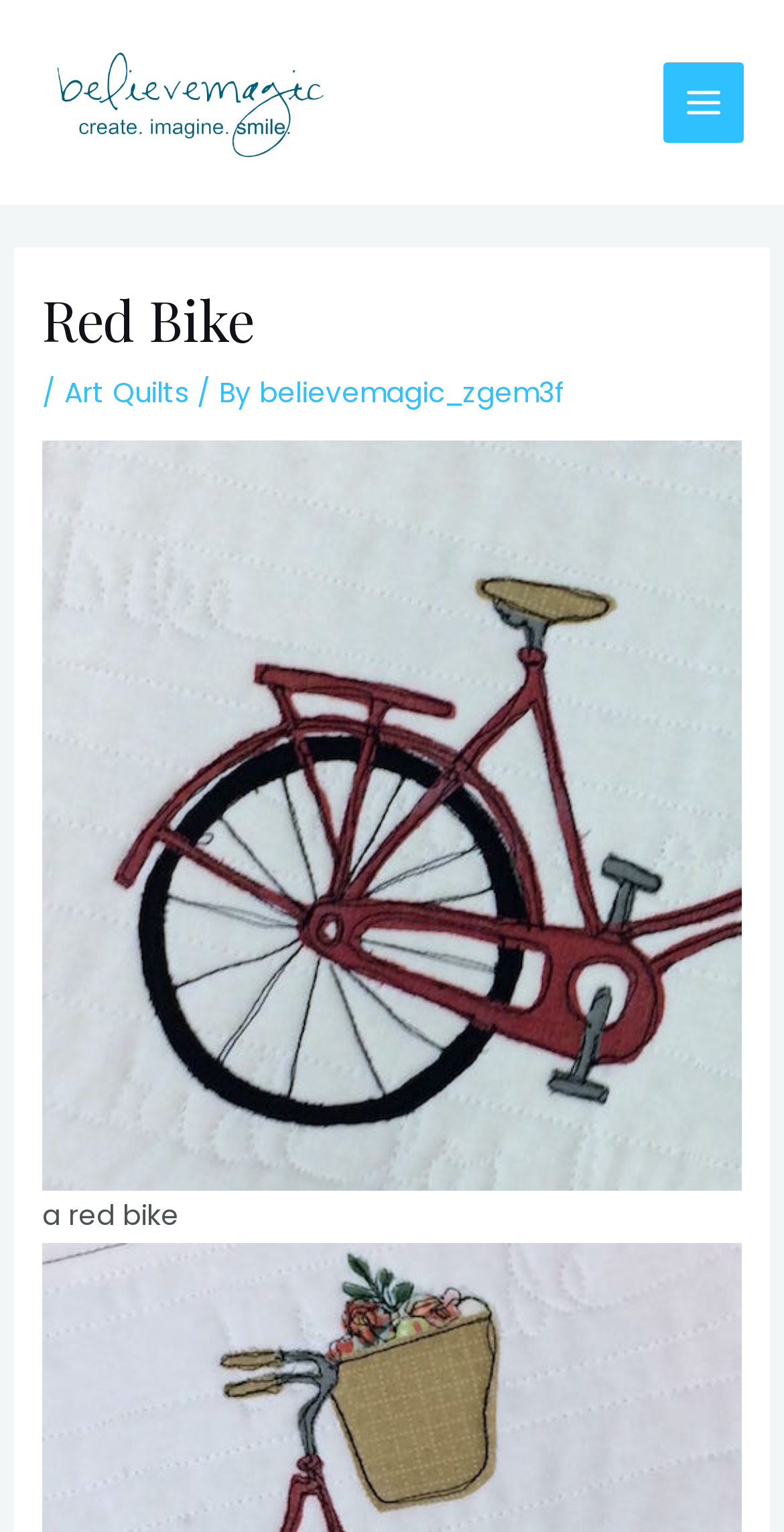Based on the image, provide a detailed and complete answer to the question: 
What is the logo of the website?

The logo of the website is 'believemagic' which is an image element located at the top left corner of the webpage, with a bounding box of [0.051, 0.018, 0.436, 0.116].